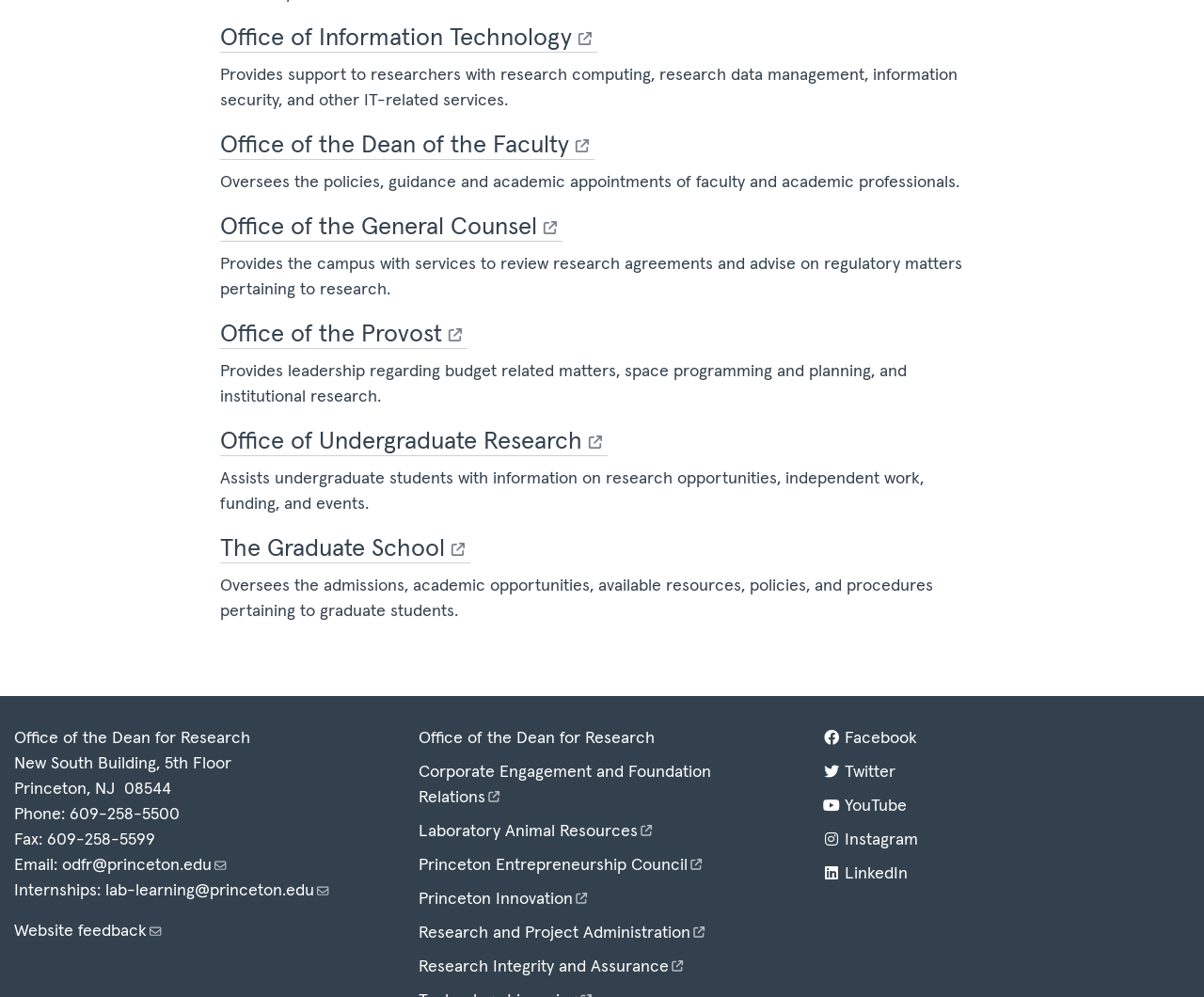Using the details in the image, give a detailed response to the question below:
How many social media links are available at the bottom of the webpage?

I counted the number of link elements at the bottom of the webpage, which are Facebook, Twitter, YouTube, Instagram, and LinkedIn, and found that there are 5 social media links available.